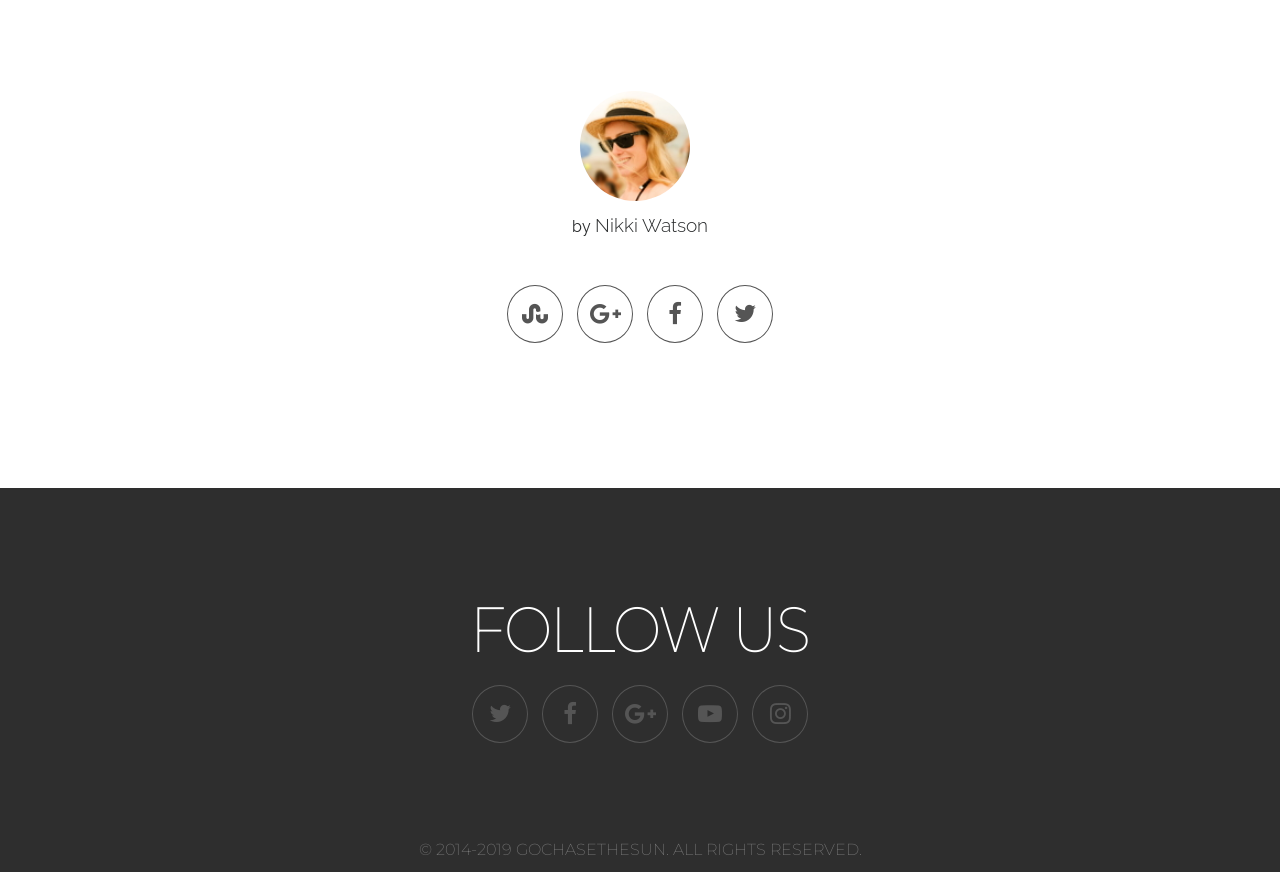Using the description "title="Google+"", locate and provide the bounding box of the UI element.

[0.474, 0.813, 0.526, 0.835]